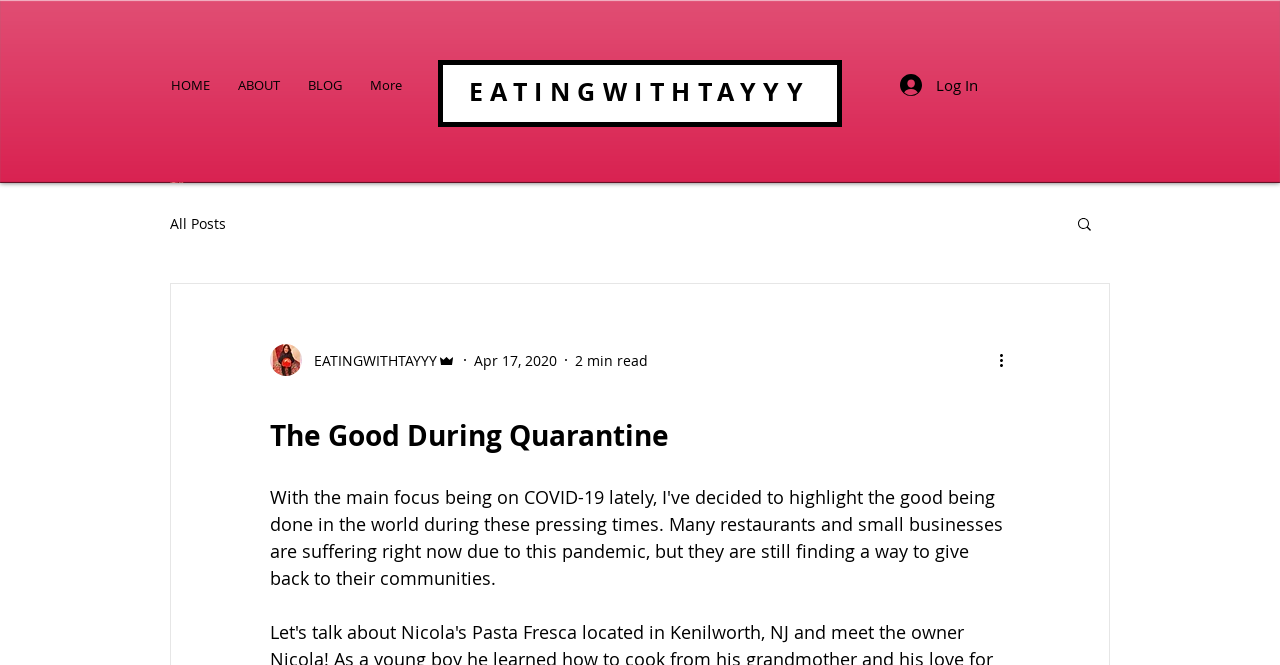What is the date of the blog post?
Answer the question with a detailed explanation, including all necessary information.

I found the answer by looking at the generic element with the text 'Apr 17, 2020' which is located below the blog post title and above the '2 min read' text, indicating that it's the date of the blog post.